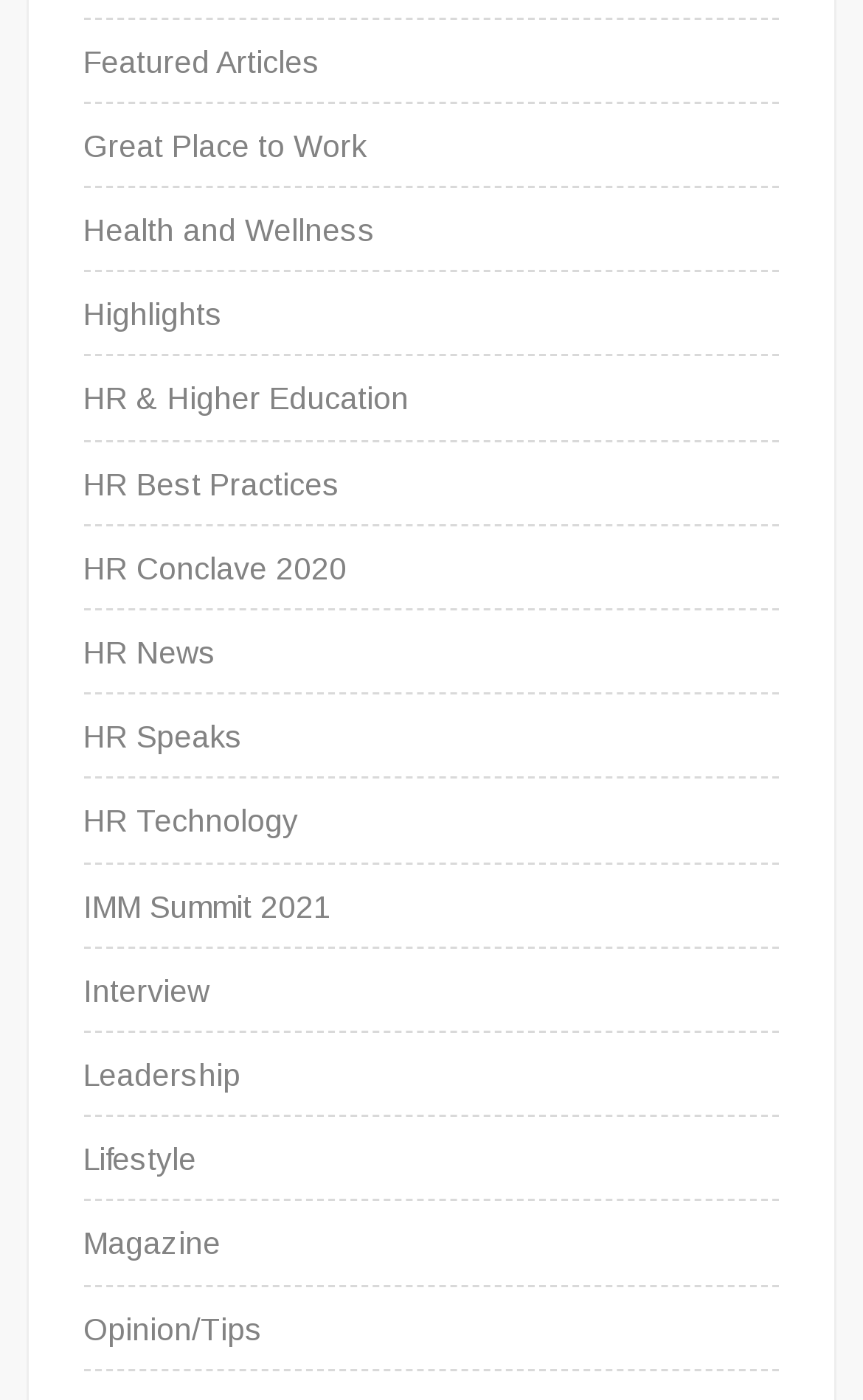Is there a link related to health on the webpage?
Give a single word or phrase answer based on the content of the image.

Yes